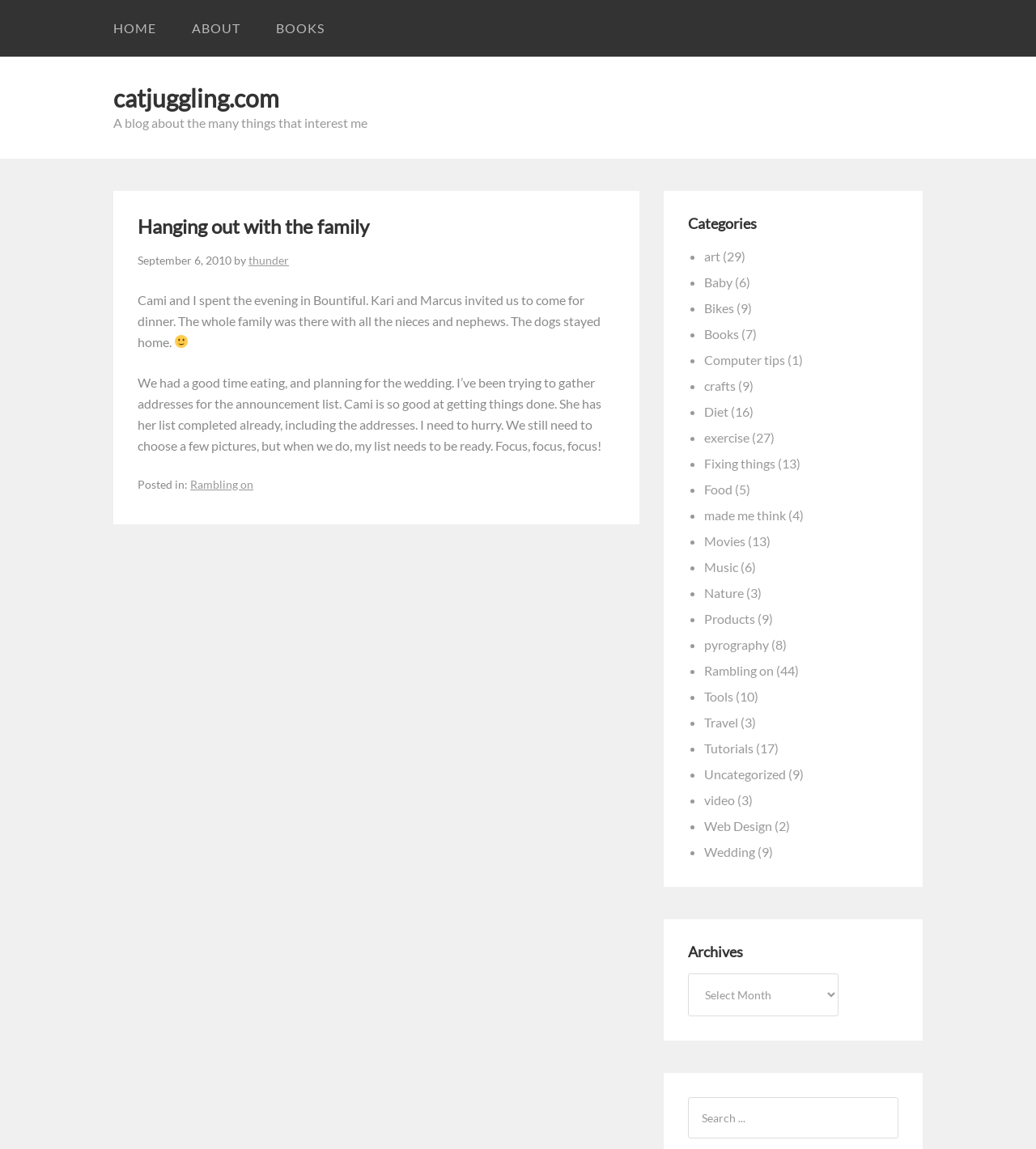Look at the image and answer the question in detail:
What is the author of the article?

I looked for the author's name in the article section, and found it next to the 'by' keyword, which is 'thunder'.